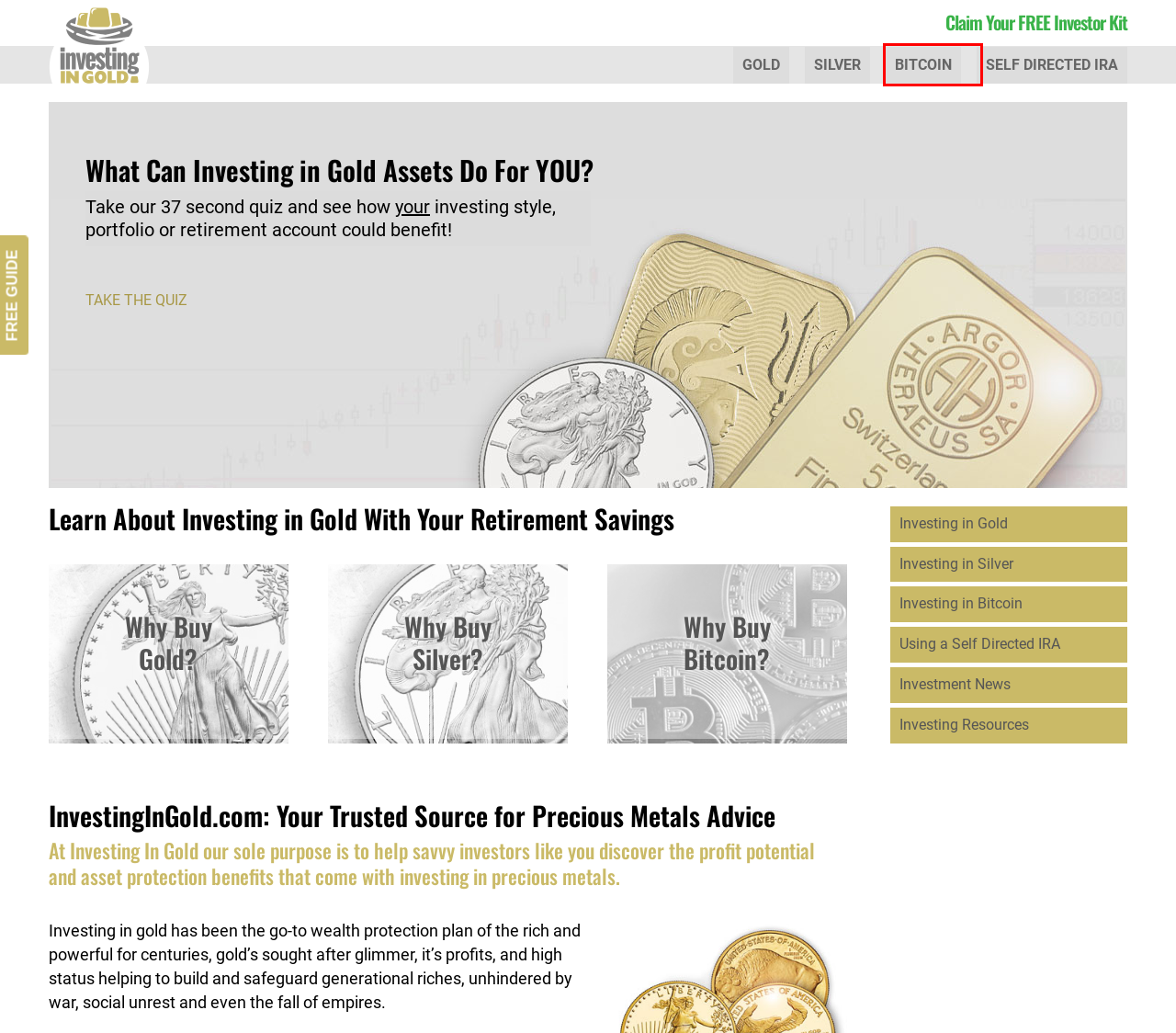View the screenshot of the webpage containing a red bounding box around a UI element. Select the most fitting webpage description for the new page shown after the element in the red bounding box is clicked. Here are the candidates:
A. Take the Precious Metals Investor Quiz: Instant AI Results Reveal Strategy
B. Get the Free Gold Investor Kit from InvestingInGold.com - Invest Like a Pro
C. Self Directed IRA 101: Everything About Self Directed IRAs
D. Investing in Gold 2024
E. Silver Investing Guide For 2024: Awesome Silver Investment Strategies
F. Precious Metals, Bitcoin & Retirement Planning News Stories and Articles
G. Gold Investing Resources: Investor Information, News, Articles & Tools
H. Bitcoin Investing 101: The How, Why and Where of Investing in Bitcoin

H